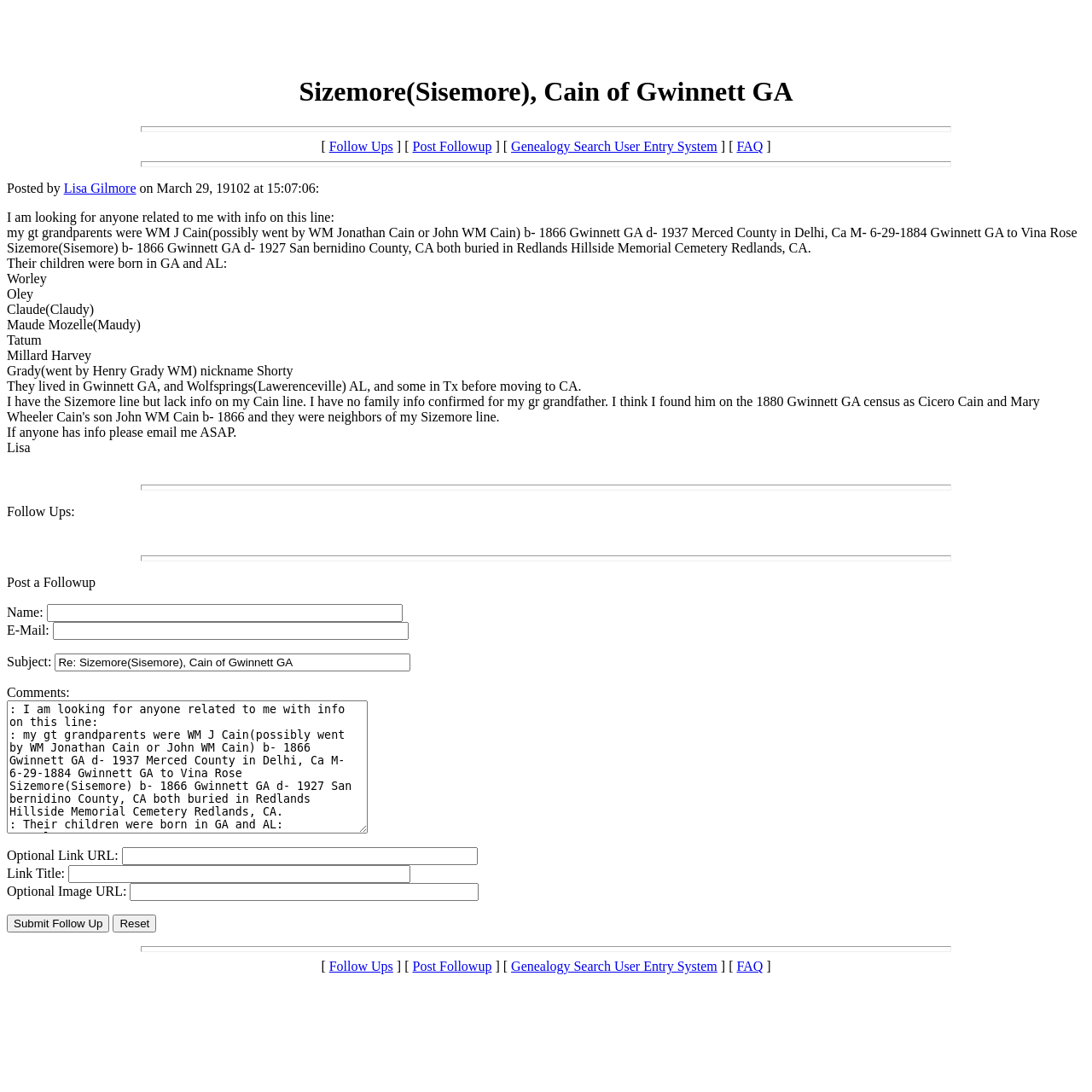Provide the bounding box coordinates of the section that needs to be clicked to accomplish the following instruction: "Enter your name in the input field."

[0.043, 0.553, 0.368, 0.569]